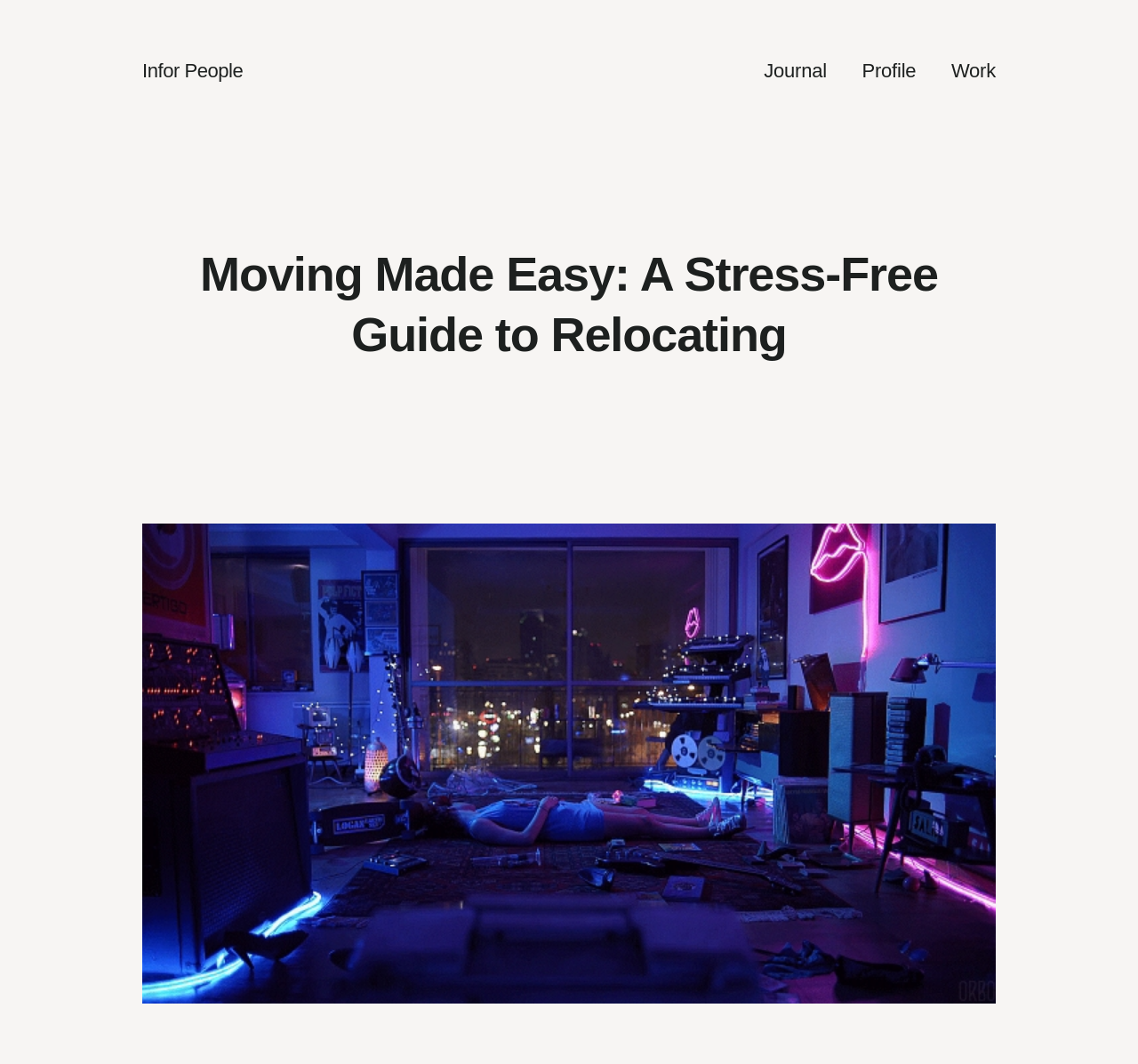Locate the UI element described by Infor People and provide its bounding box coordinates. Use the format (top-left x, top-left y, bottom-right x, bottom-right y) with all values as floating point numbers between 0 and 1.

[0.125, 0.056, 0.214, 0.077]